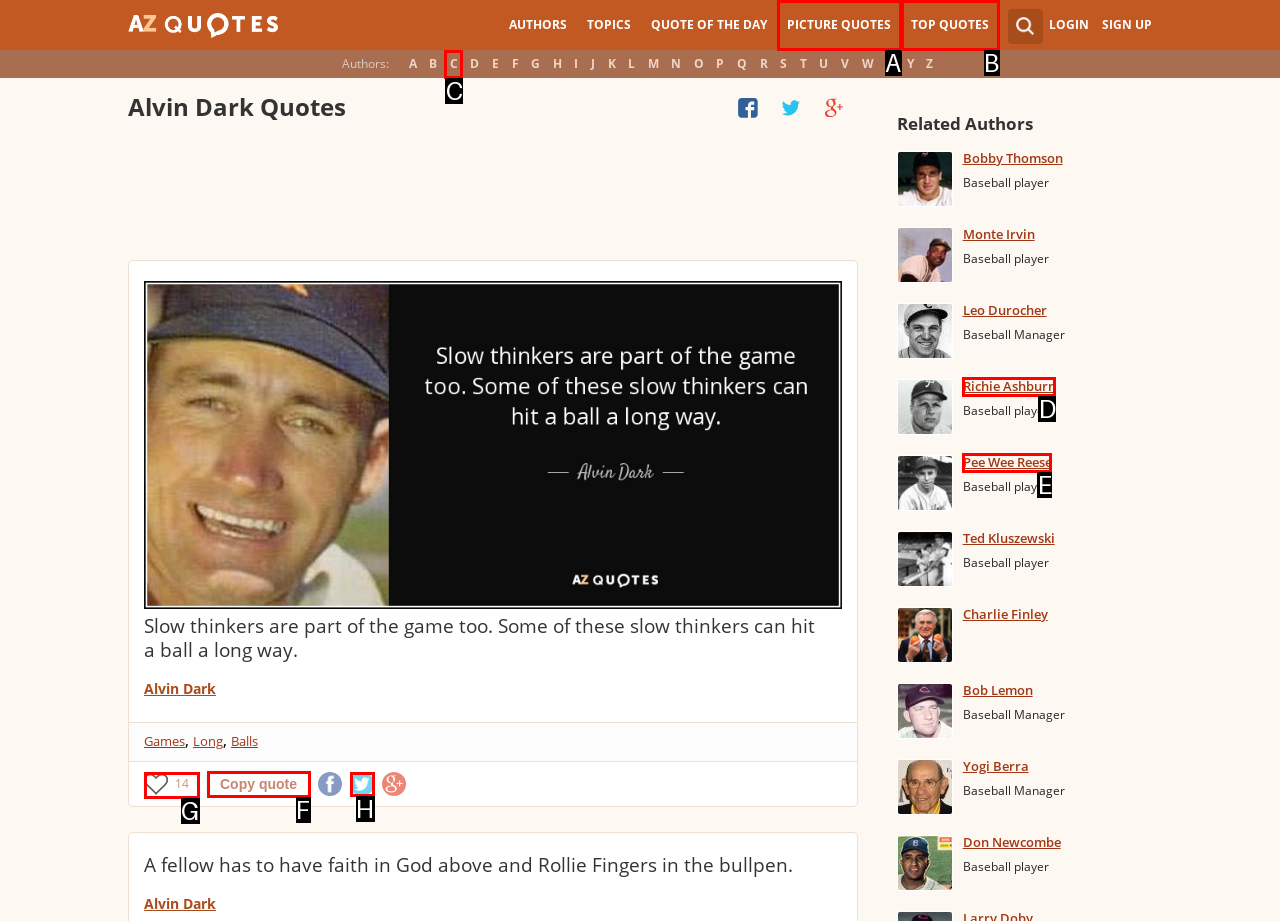Based on the provided element description: parent_node: 14 Copy quote, identify the best matching HTML element. Respond with the corresponding letter from the options shown.

H